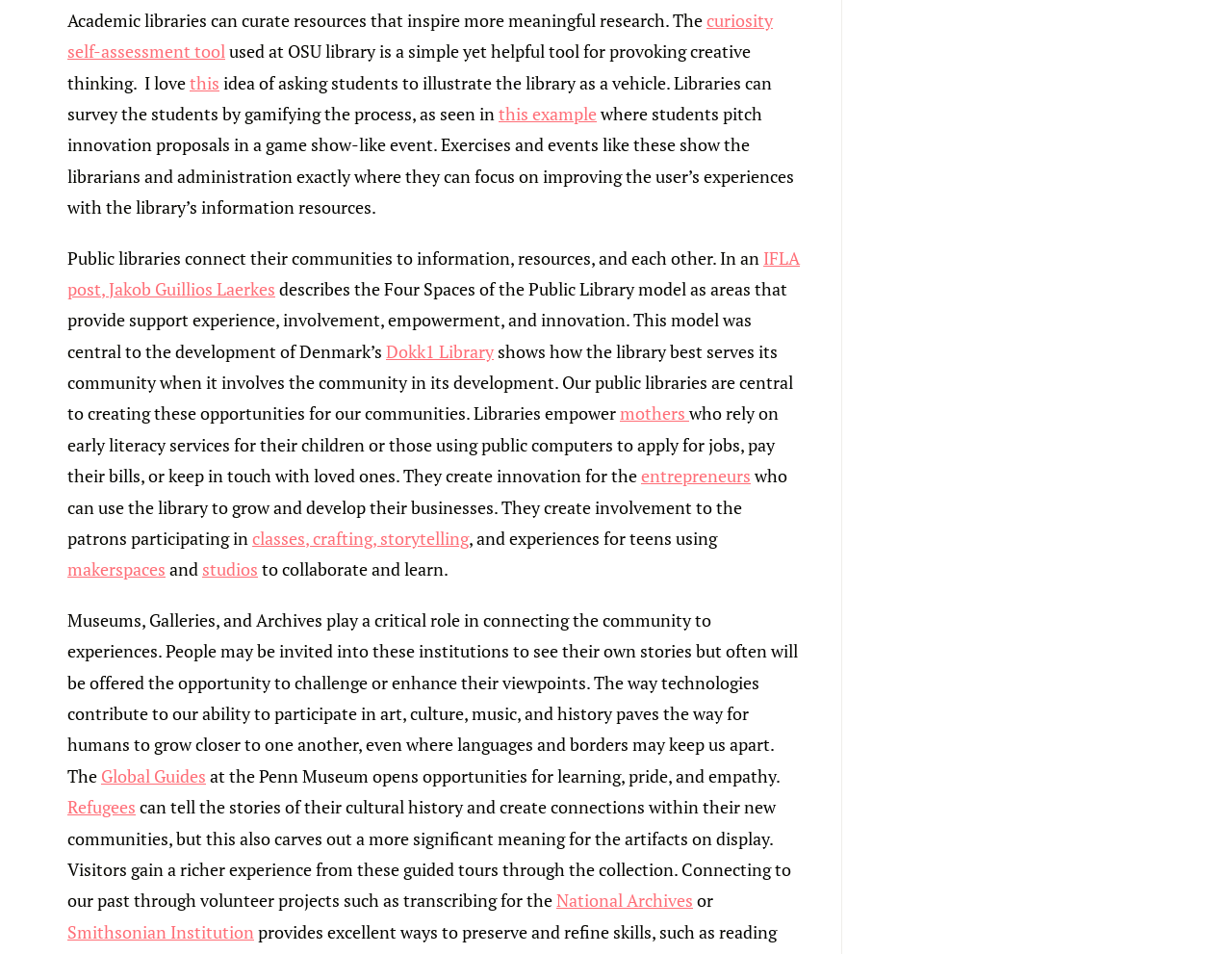Refer to the image and provide a thorough answer to this question:
What is the role of libraries in connecting communities?

Libraries play a critical role in connecting communities to information, resources, and each other, as mentioned in the text 'Public libraries connect their communities to information, resources, and each other.'